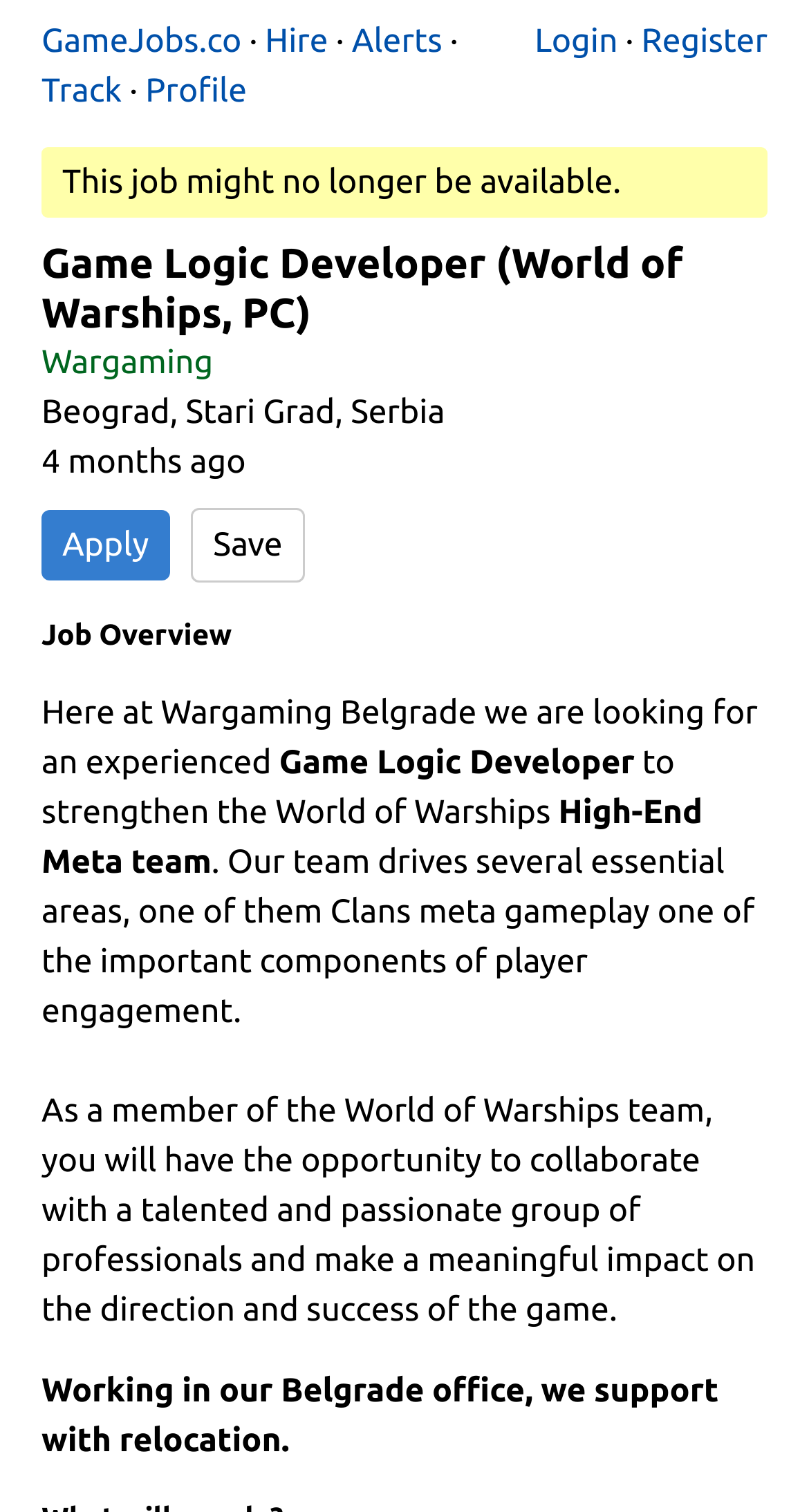Pinpoint the bounding box coordinates of the element to be clicked to execute the instruction: "Read the article 'Boosting Immunity During the Monsoon'".

None